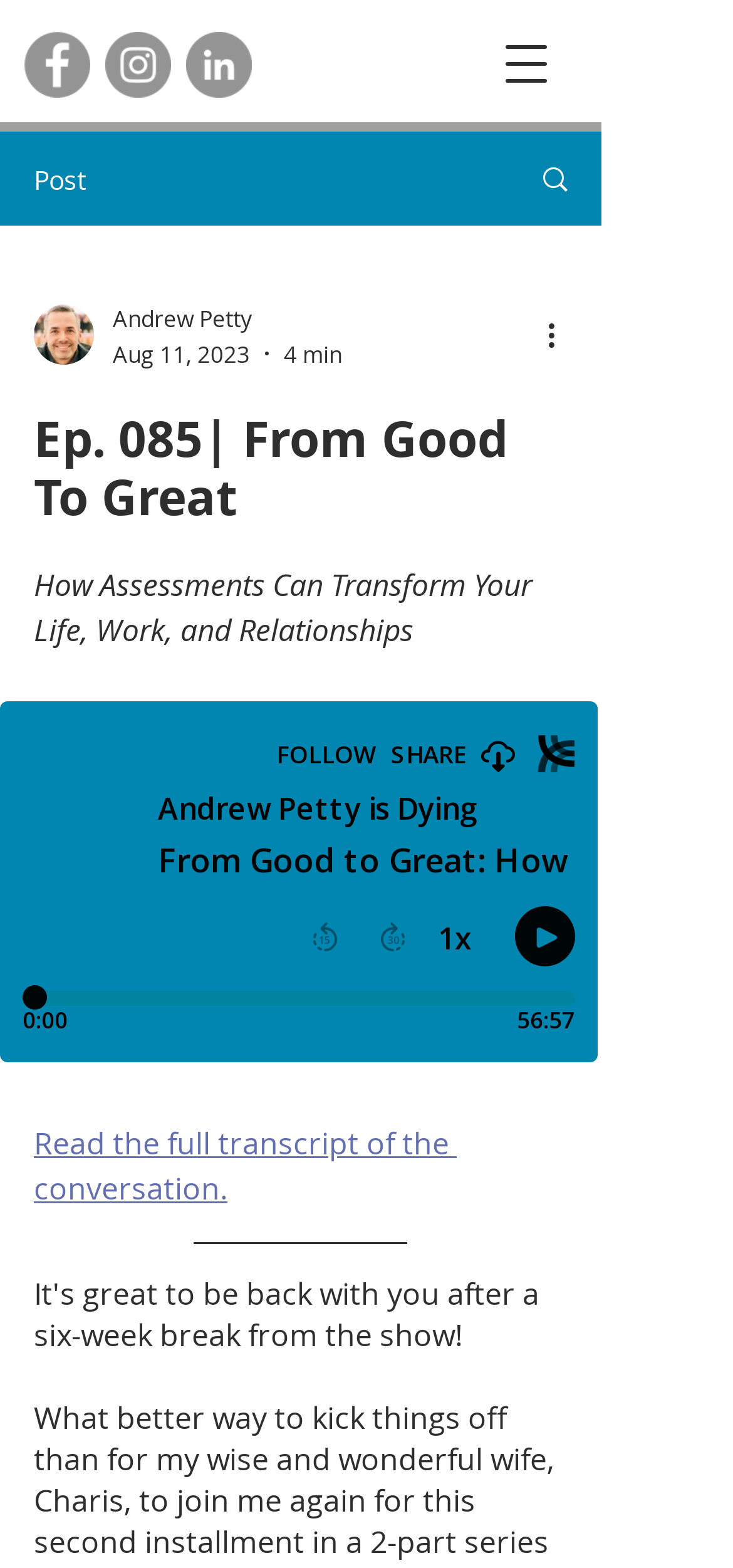Respond with a single word or phrase:
How long does the episode take to listen?

4 min